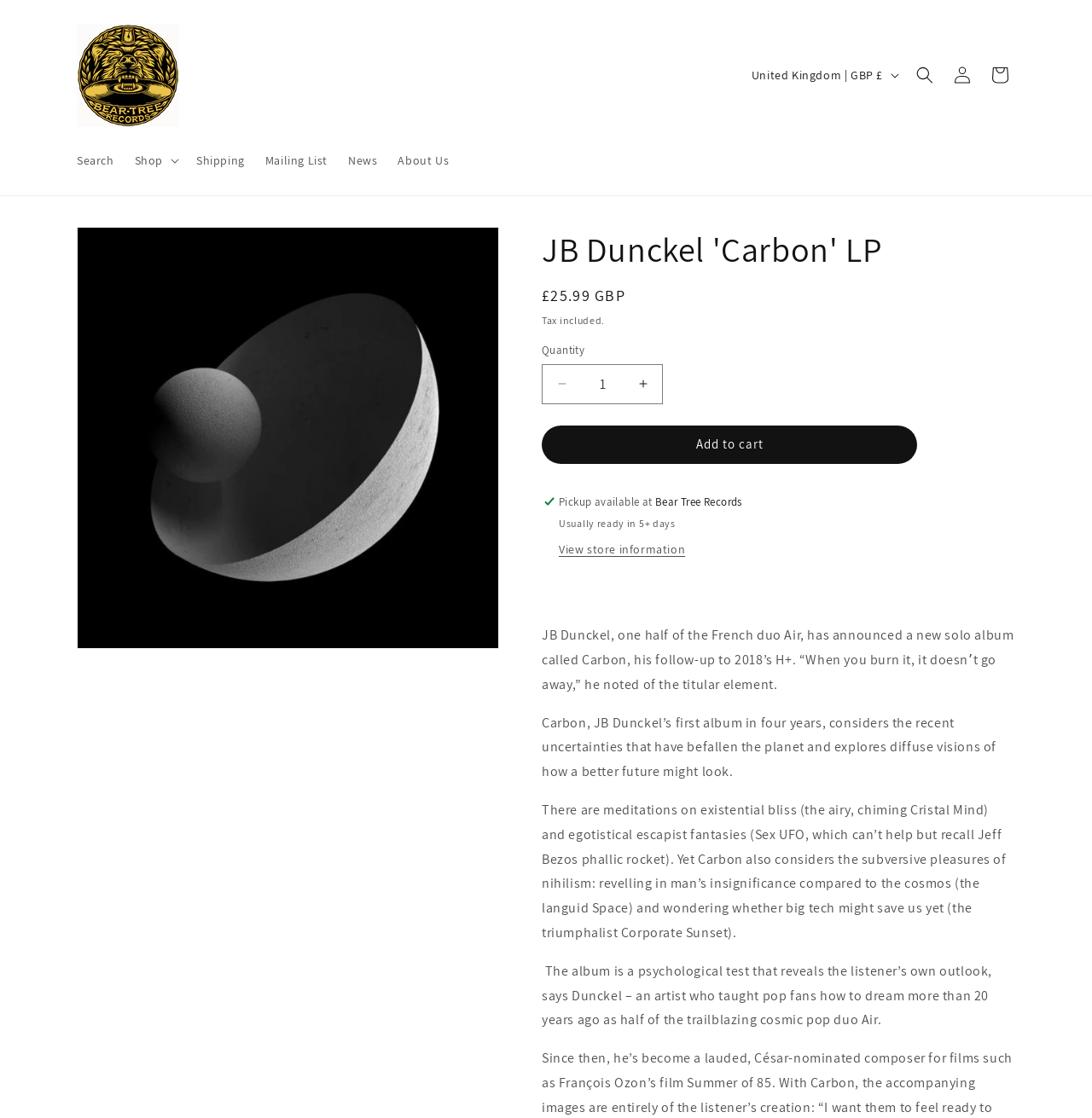Identify the bounding box coordinates of the clickable region to carry out the given instruction: "Decrease quantity".

[0.497, 0.325, 0.532, 0.361]